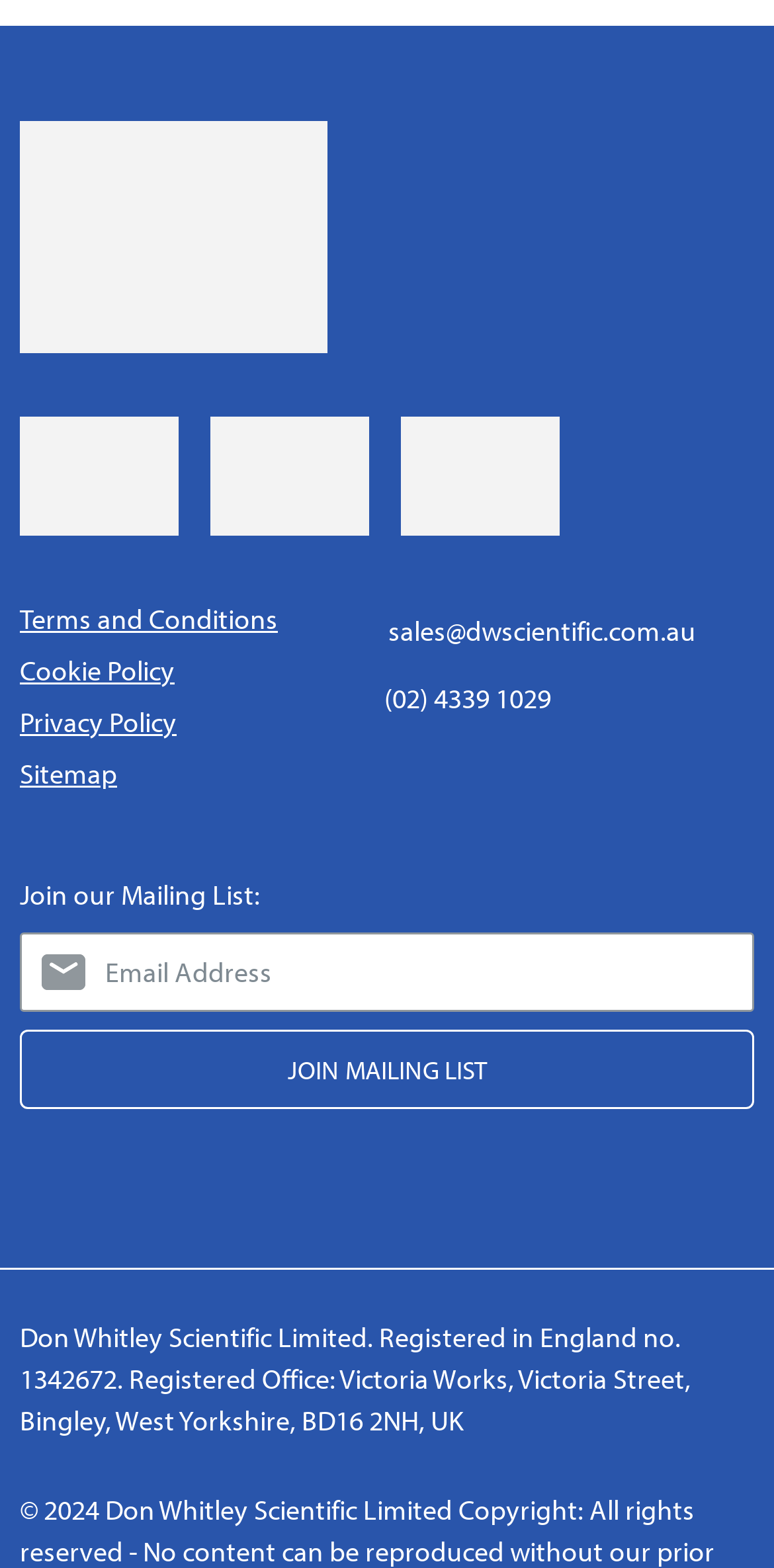Can you find the bounding box coordinates for the element to click on to achieve the instruction: "Contact sales via email"?

[0.442, 0.382, 0.899, 0.416]